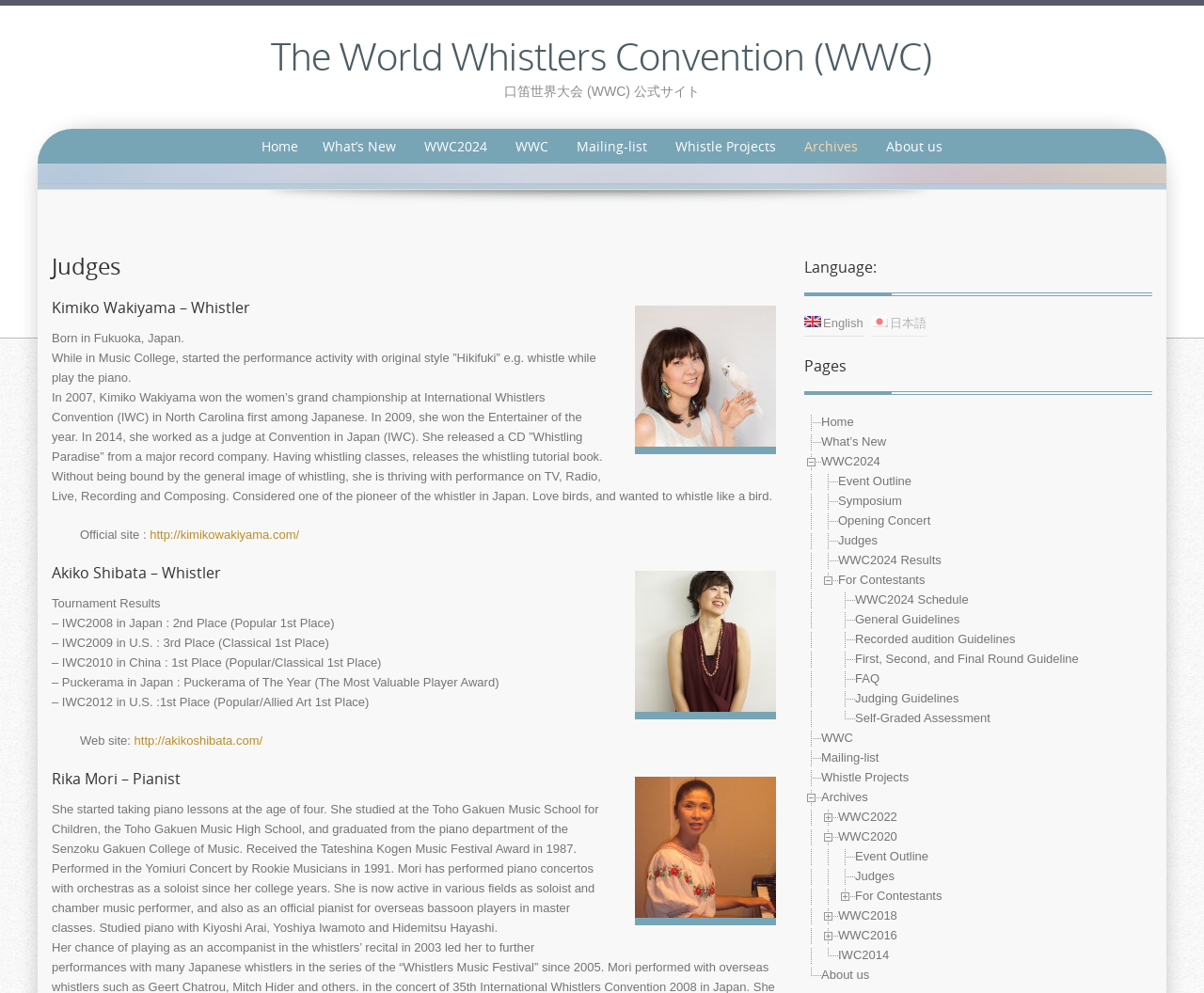Using the webpage screenshot, locate the HTML element that fits the following description and provide its bounding box: "The World Whistlers Convention (WWC)".

[0.225, 0.034, 0.775, 0.084]